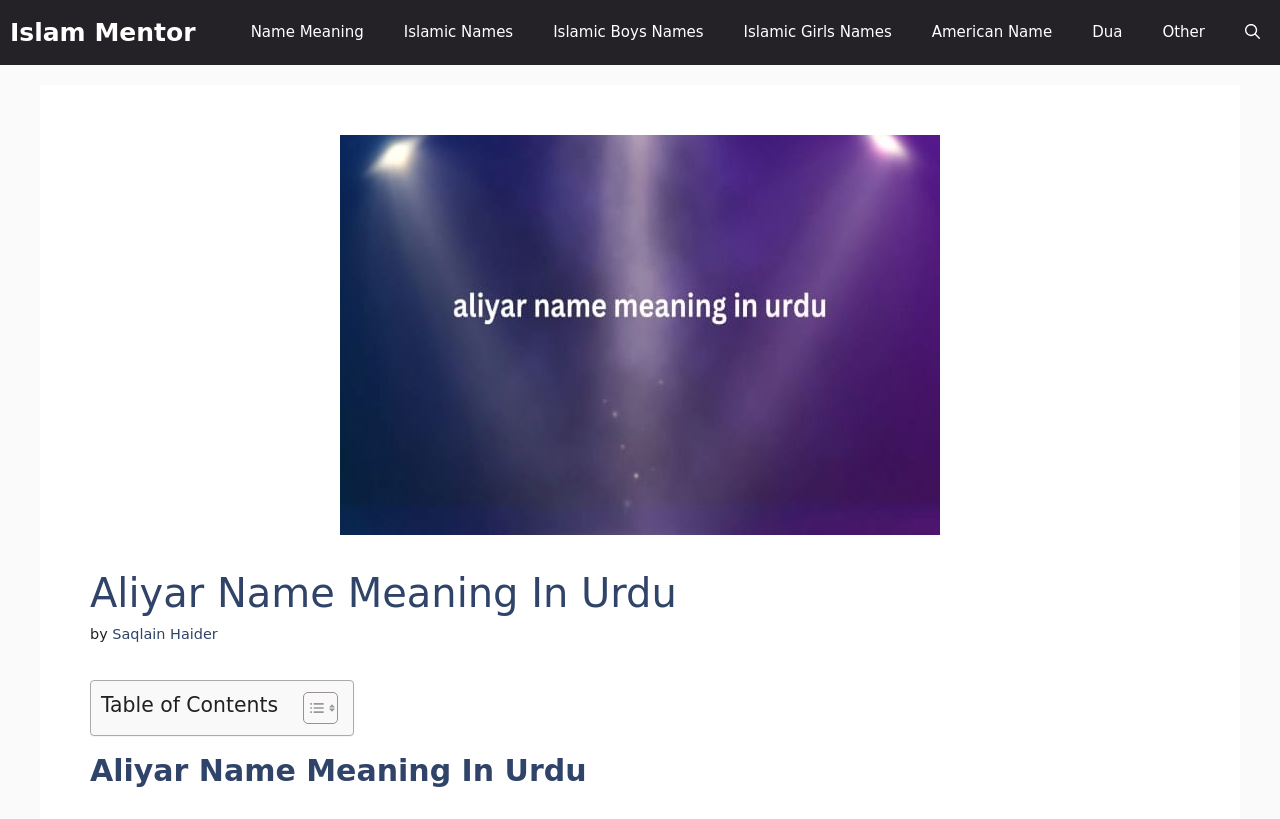What is the author of the content 'Aliyar Name Meaning In Urdu'?
Answer briefly with a single word or phrase based on the image.

Saqlain Haider